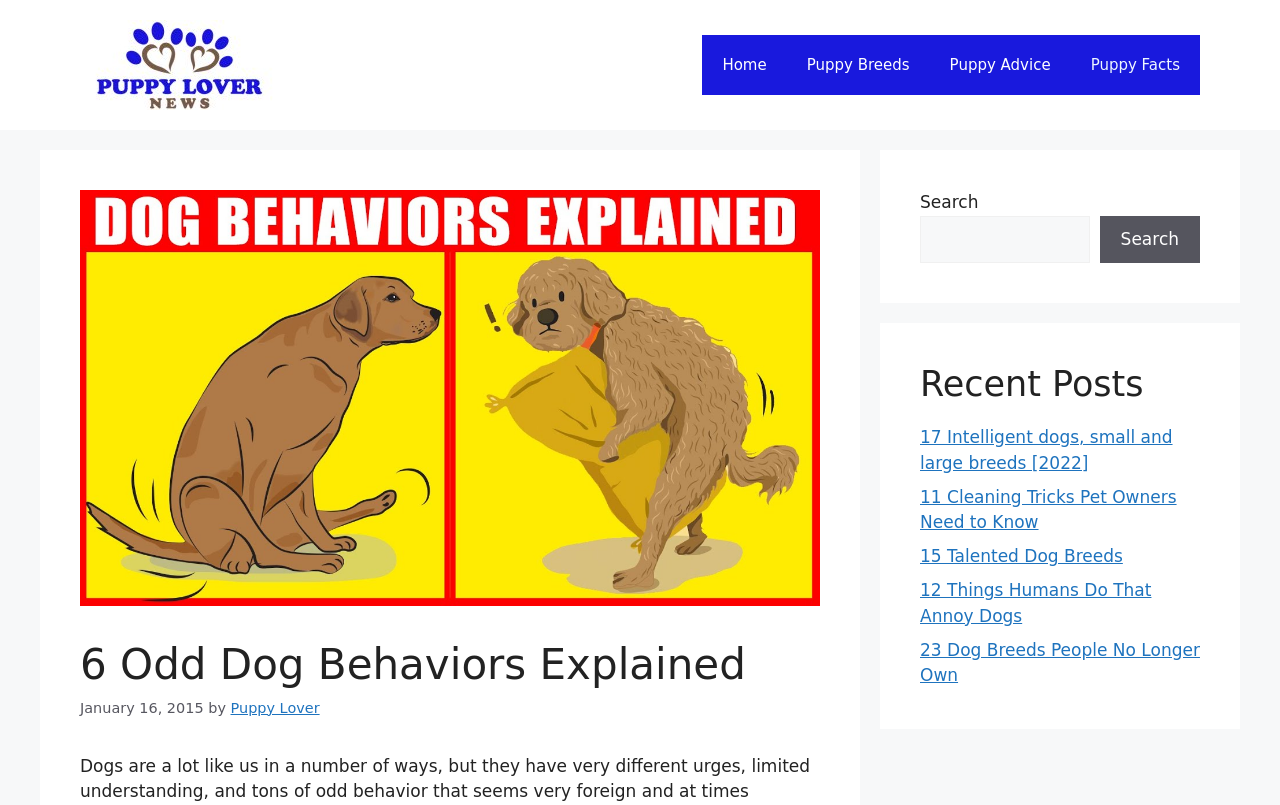Could you locate the bounding box coordinates for the section that should be clicked to accomplish this task: "View Article Assignment".

None